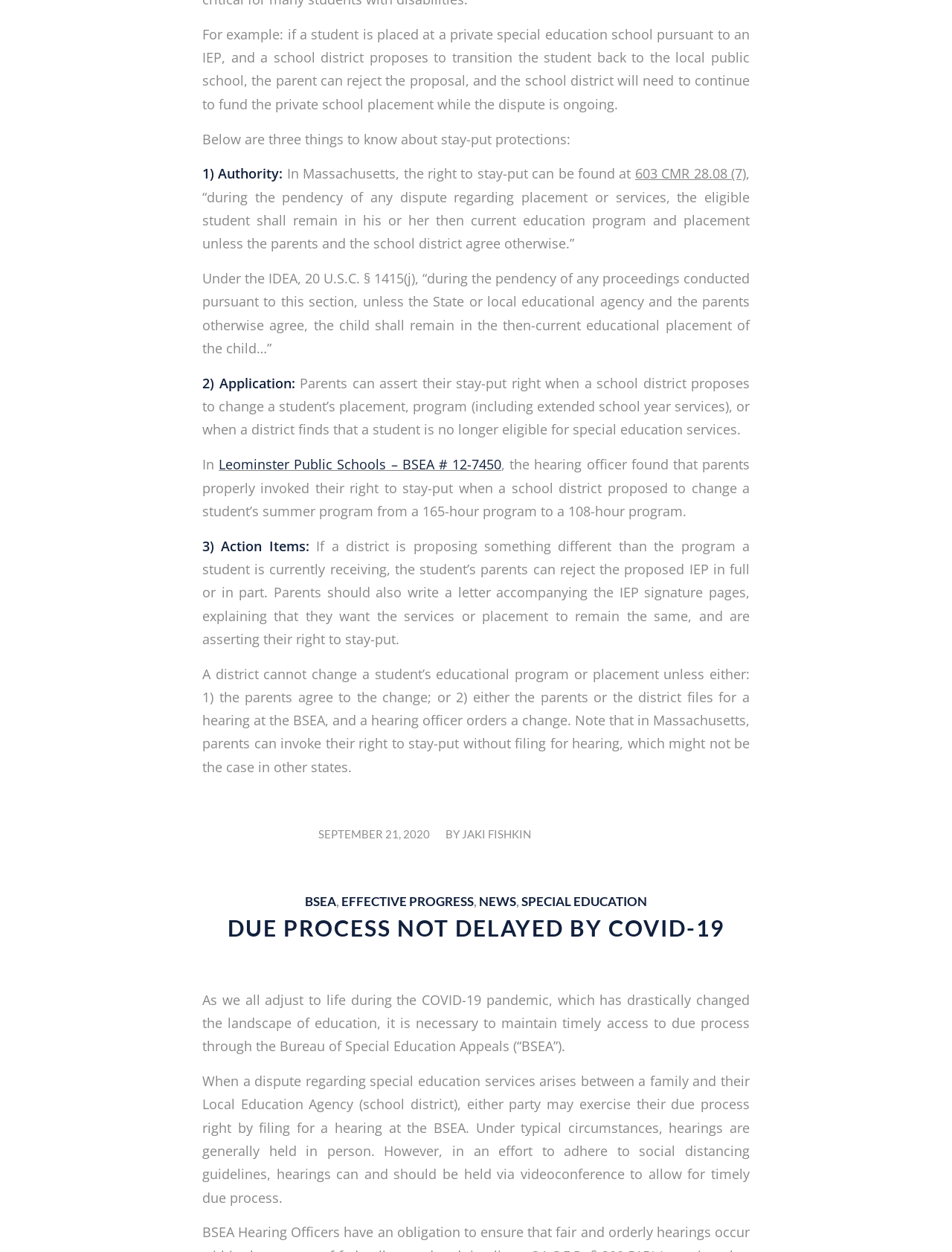What is the purpose of invoking stay-put right?
Offer a detailed and full explanation in response to the question.

According to the article, parents can invoke their stay-put right to maintain their child's current education program or placement when a school district proposes a change. This means that the student will remain in their current program or placement unless the parents and the school district agree otherwise.